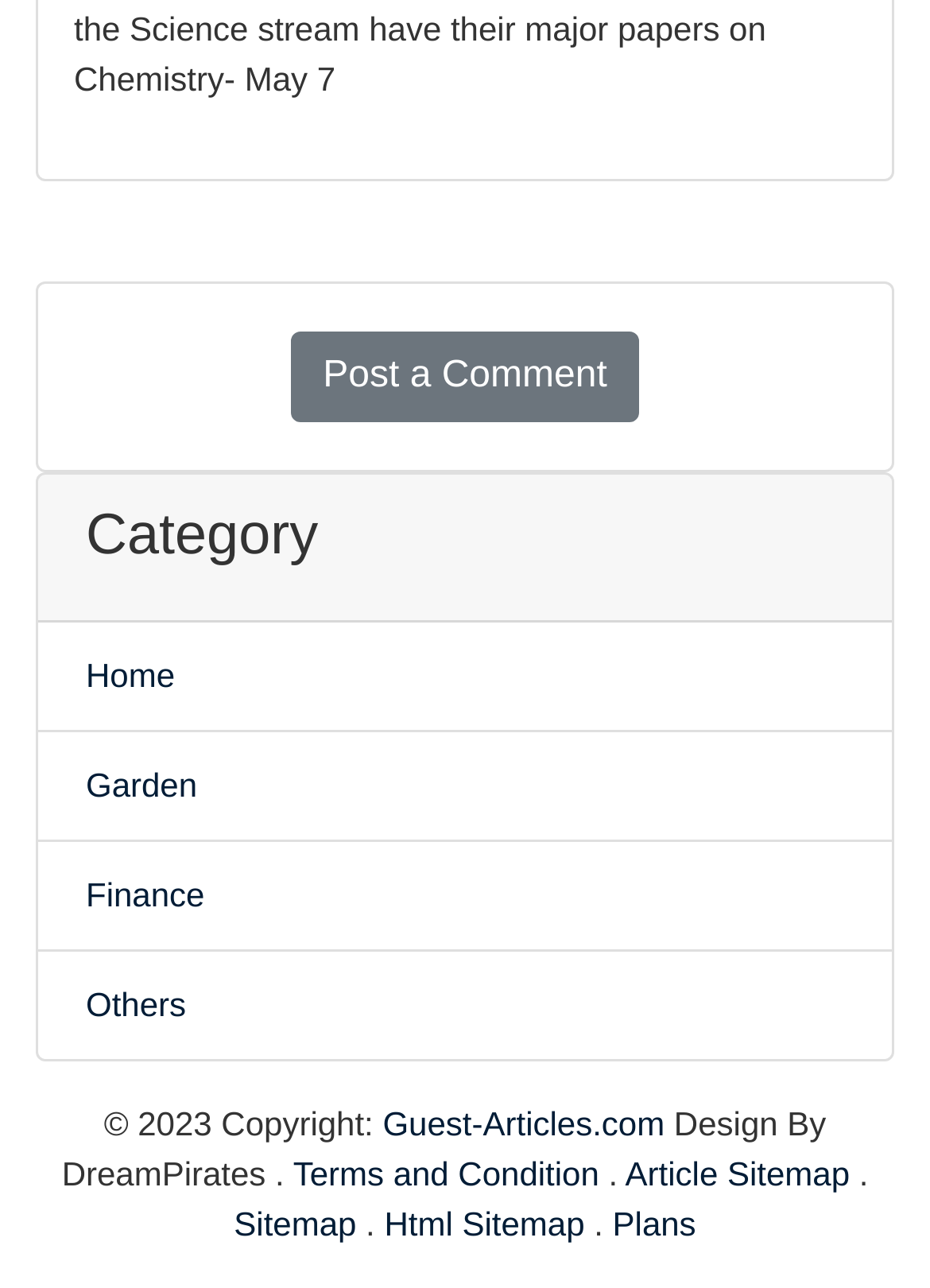Locate the bounding box of the UI element with the following description: "Guest-Articles.com".

[0.411, 0.857, 0.715, 0.887]